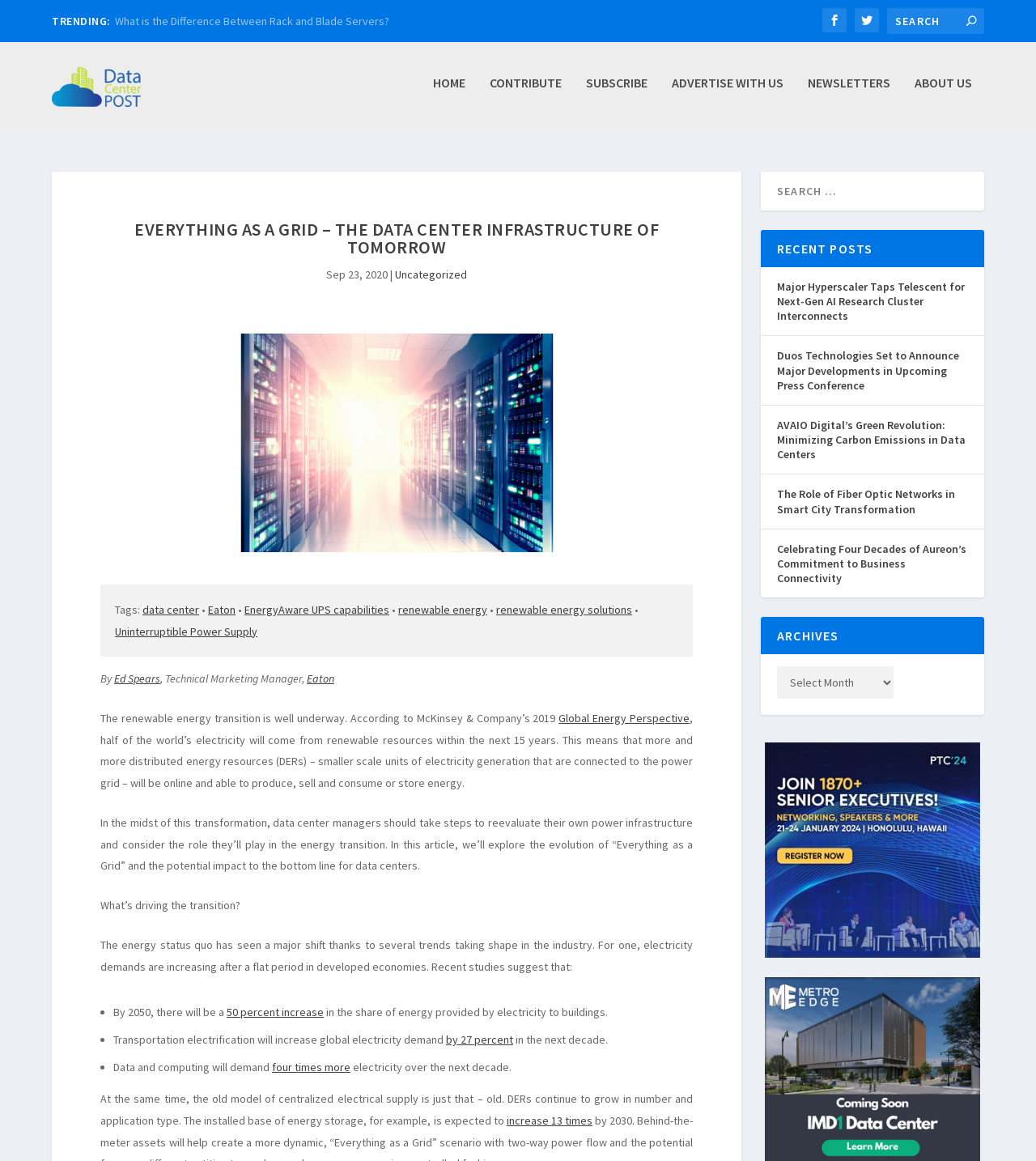Determine the bounding box coordinates of the target area to click to execute the following instruction: "Subscribe to the newsletter."

[0.566, 0.073, 0.625, 0.12]